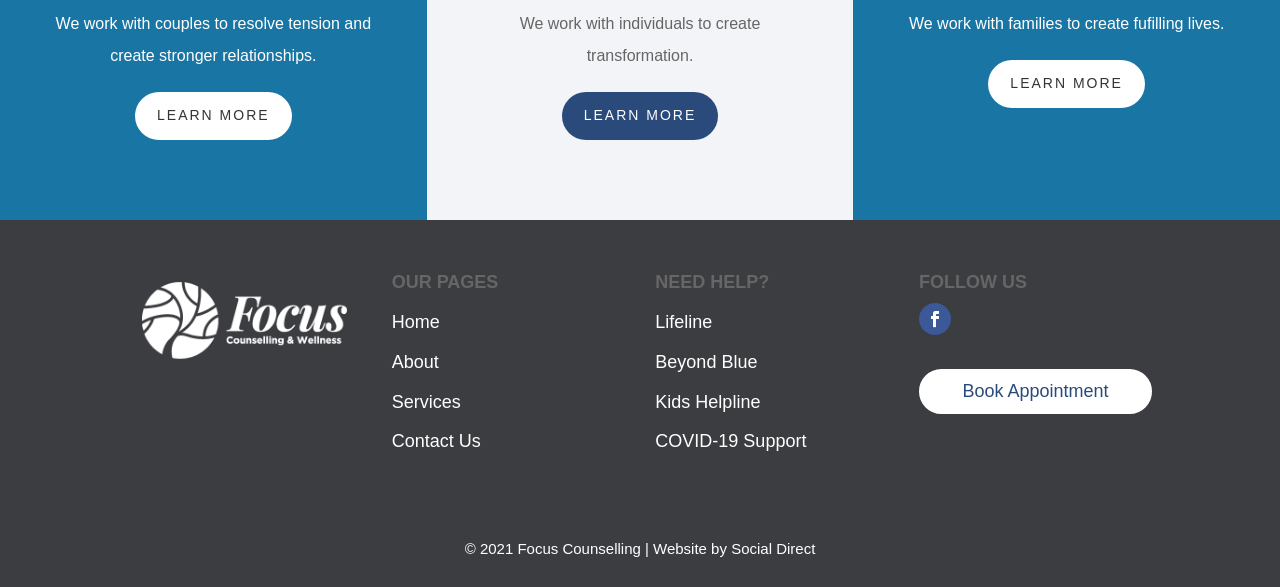Analyze the image and give a detailed response to the question:
What is the copyright year of the website?

The copyright year of the website is mentioned at the bottom of the webpage as '© 2021 Focus Counselling | Website by Social Direct'. This indicates that the website's content is copyrighted as of 2021.